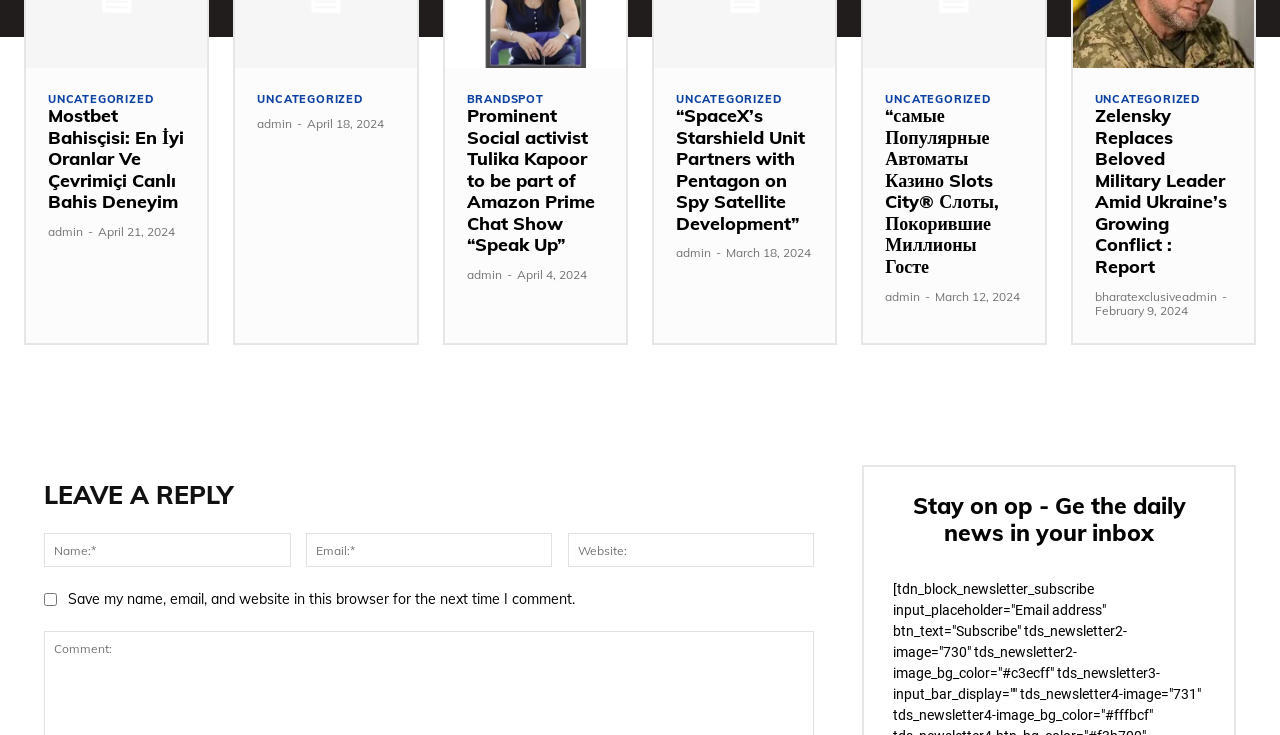What is the purpose of the checkbox in the comment section?
Based on the image, give a concise answer in the form of a single word or short phrase.

Save user data